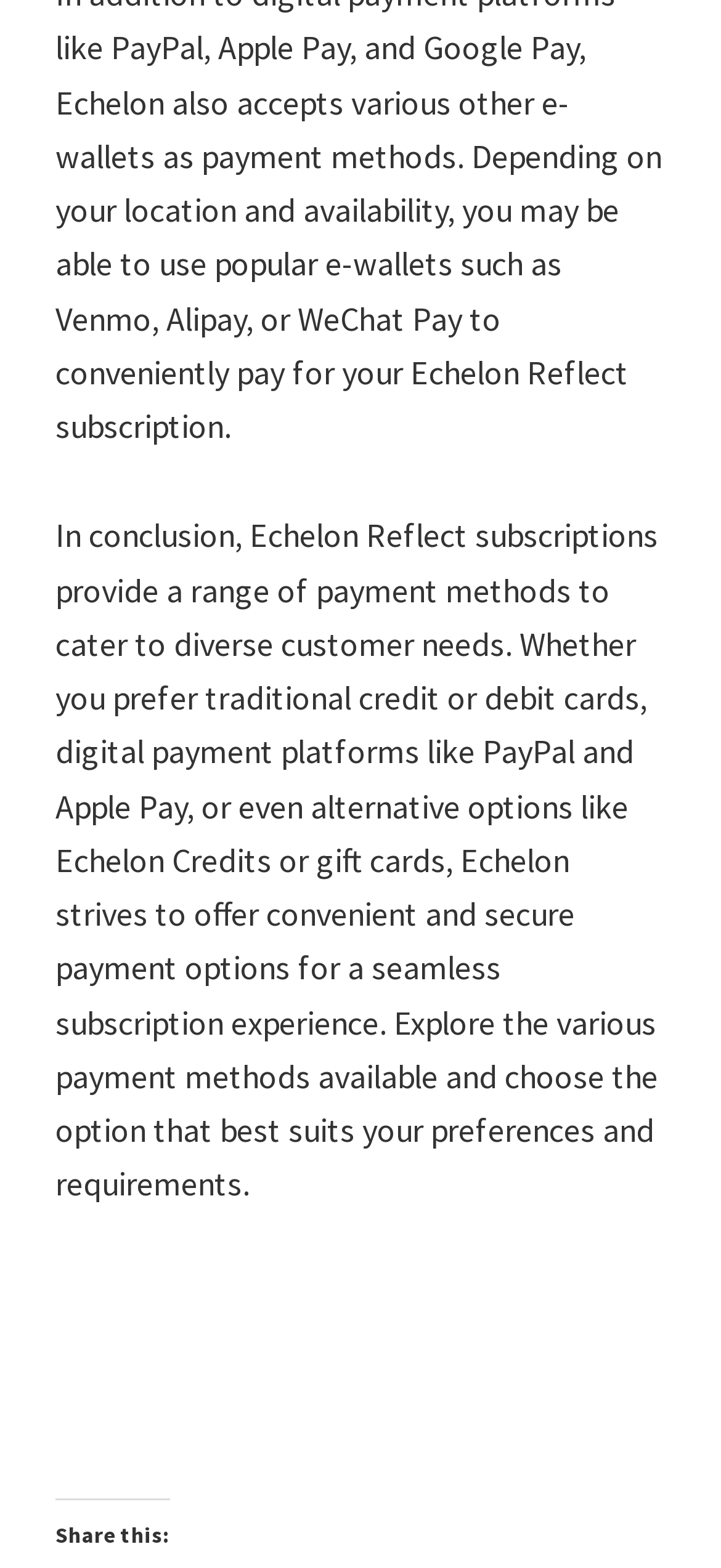Can you give a detailed response to the following question using the information from the image? What is the purpose of the 'Share this:' section?

The 'Share this:' section contains links to social media platforms like Twitter, Facebook, and more, indicating that it allows users to share the webpage's content on these platforms.